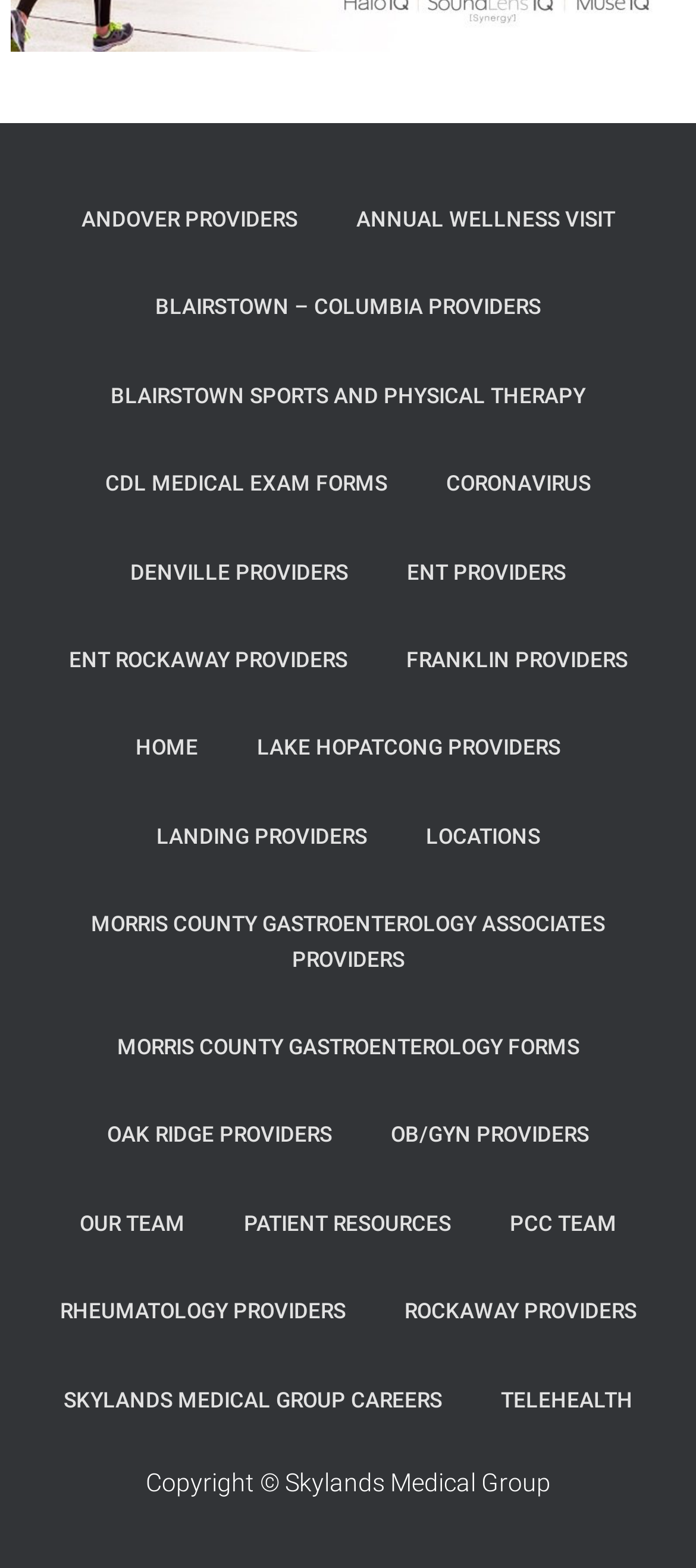What is the topmost link on the webpage?
Using the visual information from the image, give a one-word or short-phrase answer.

ANDOVER PROVIDERS